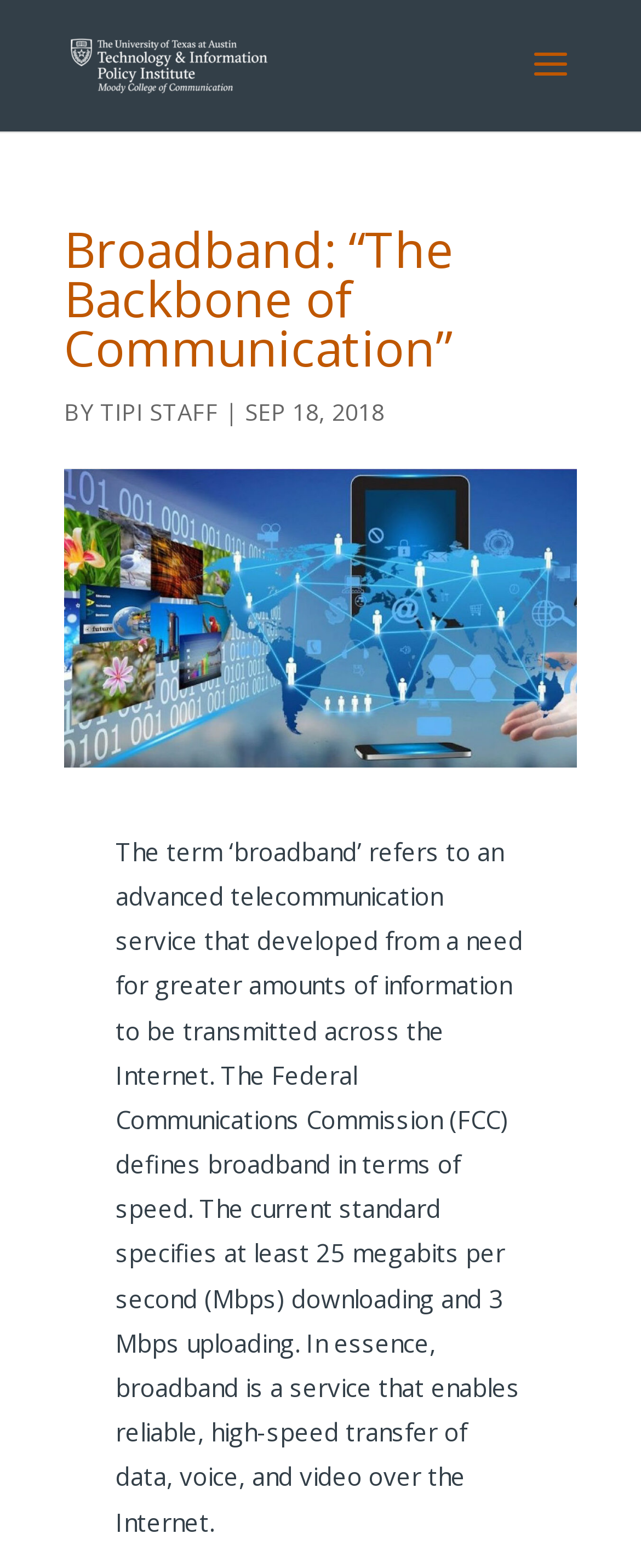Identify the coordinates of the bounding box for the element described below: "alt="Technology & Information Policy Institute"". Return the coordinates as four float numbers between 0 and 1: [left, top, right, bottom].

[0.11, 0.029, 0.51, 0.052]